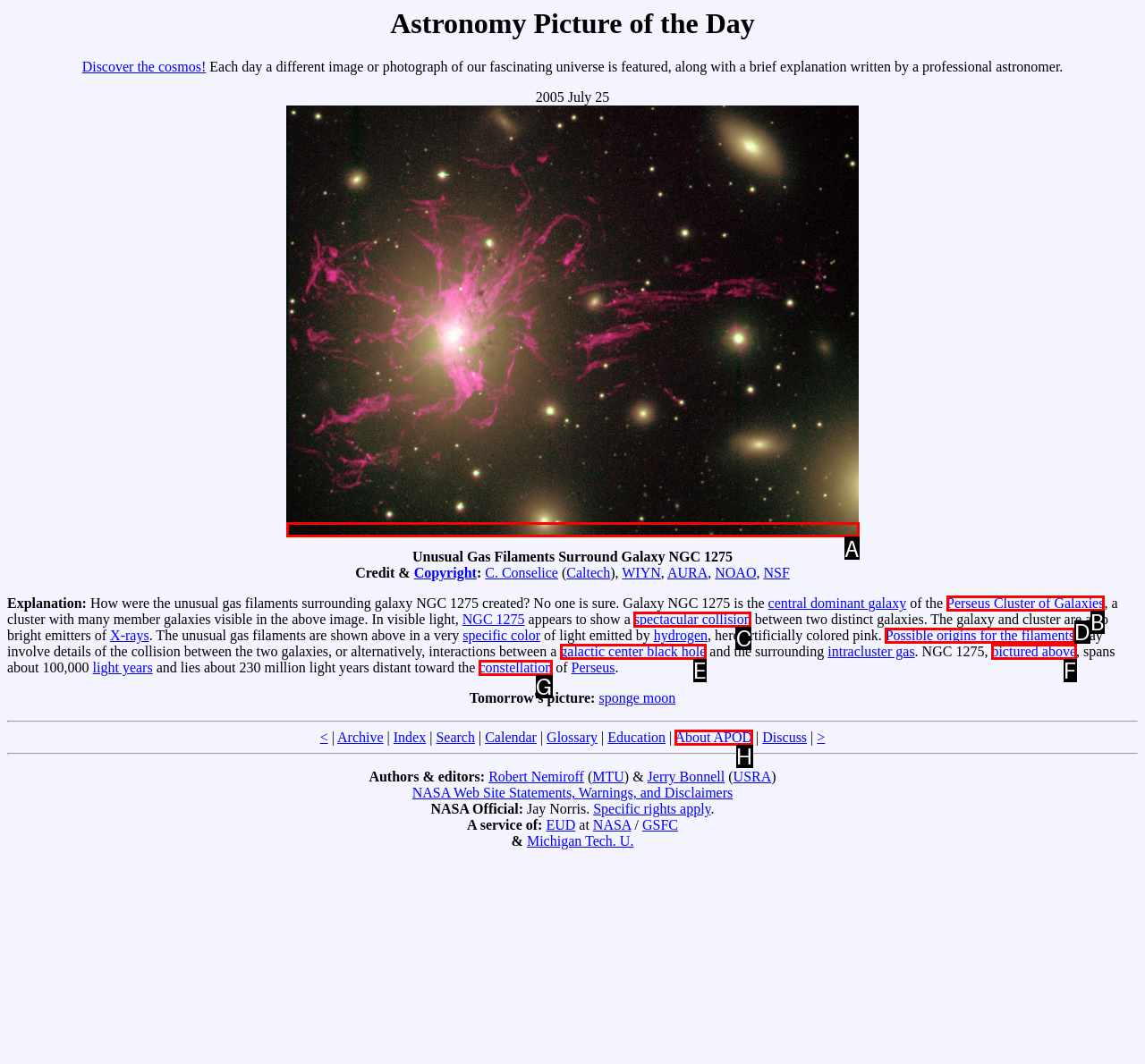Tell me which element should be clicked to achieve the following objective: View the explanation of the image
Reply with the letter of the correct option from the displayed choices.

A